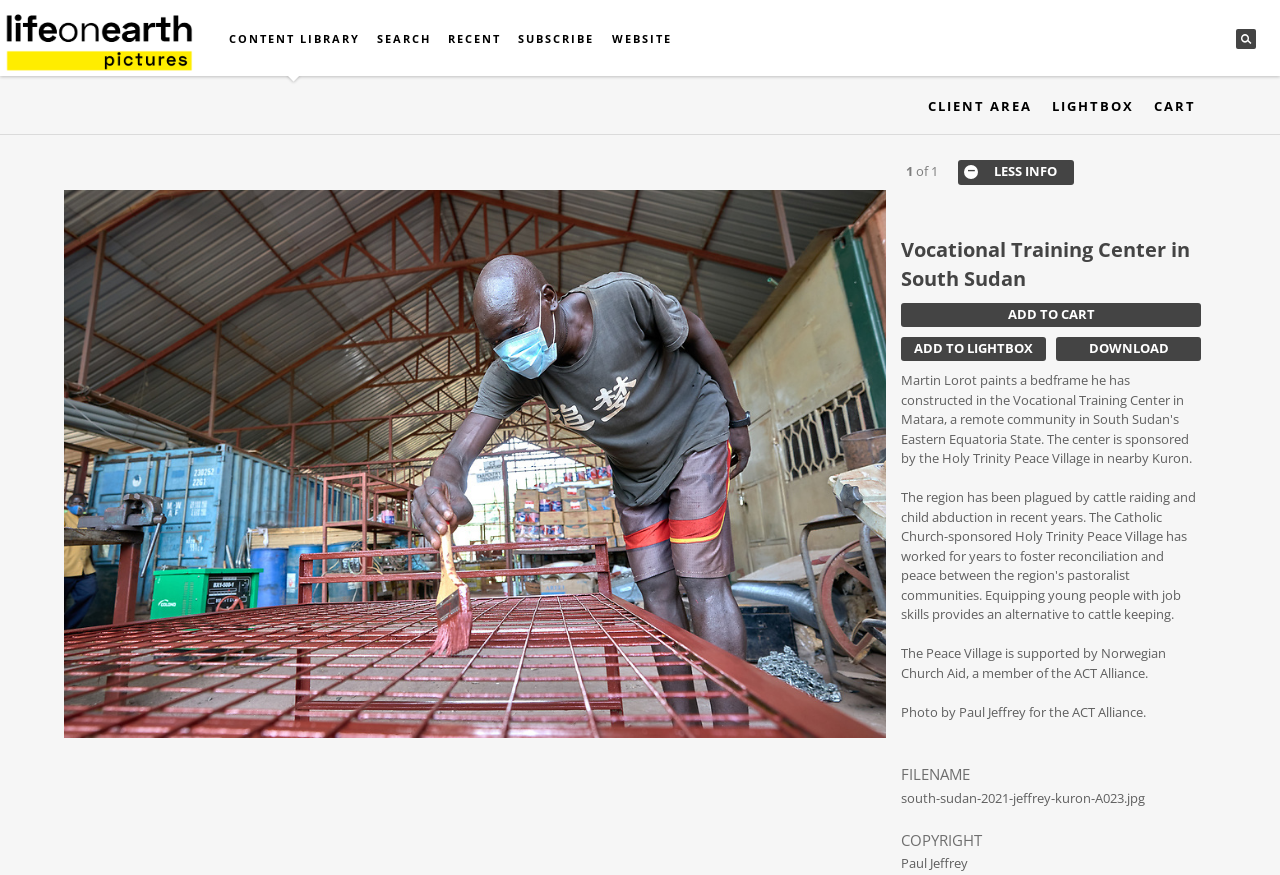Please give a succinct answer using a single word or phrase:
What is the name of the village supported by Norwegian Church Aid?

Holy Trinity Peace Village